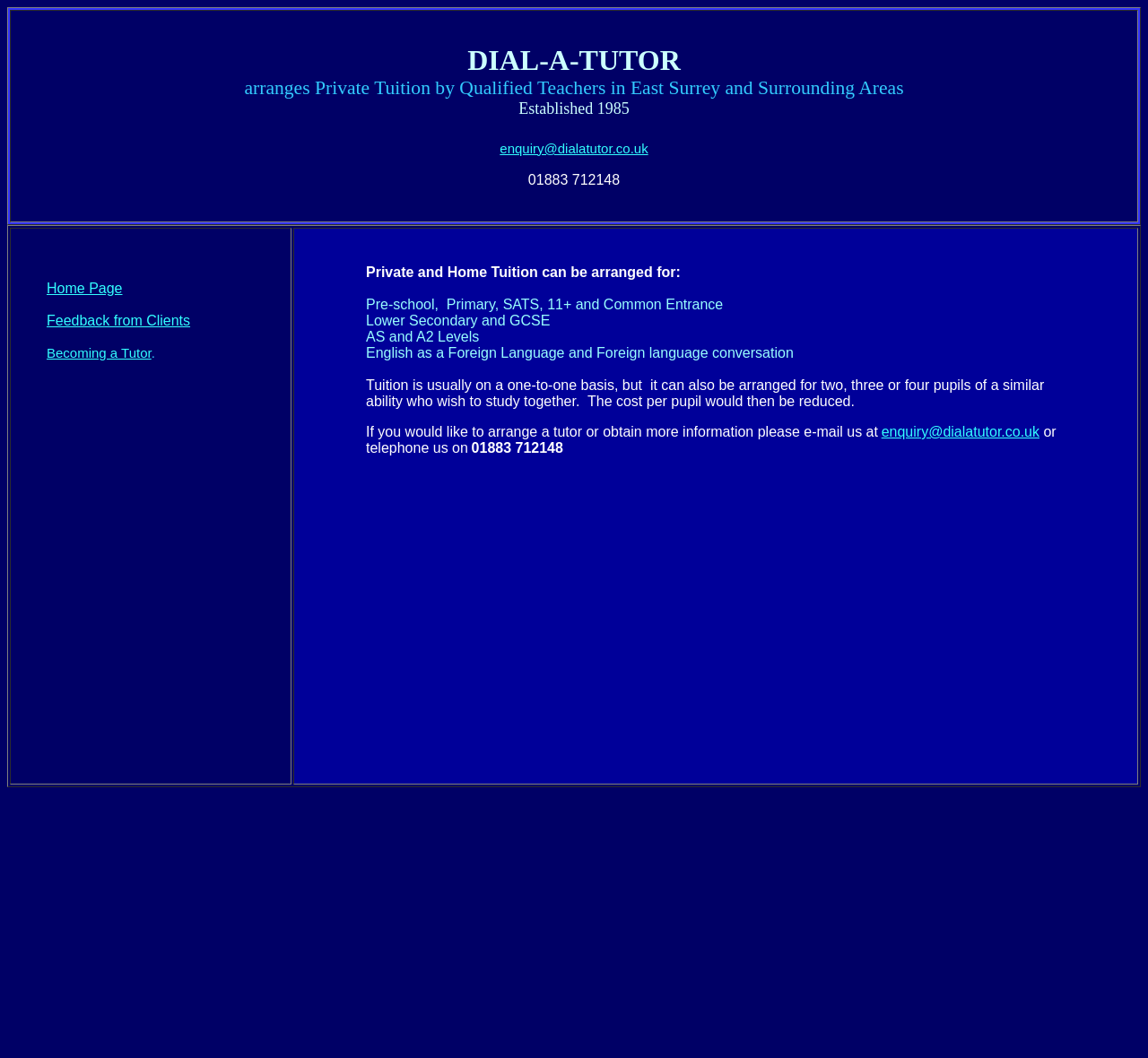Identify the bounding box for the UI element described as: "enquiry@dialatutor.co.uk". Ensure the coordinates are four float numbers between 0 and 1, formatted as [left, top, right, bottom].

[0.435, 0.135, 0.565, 0.147]